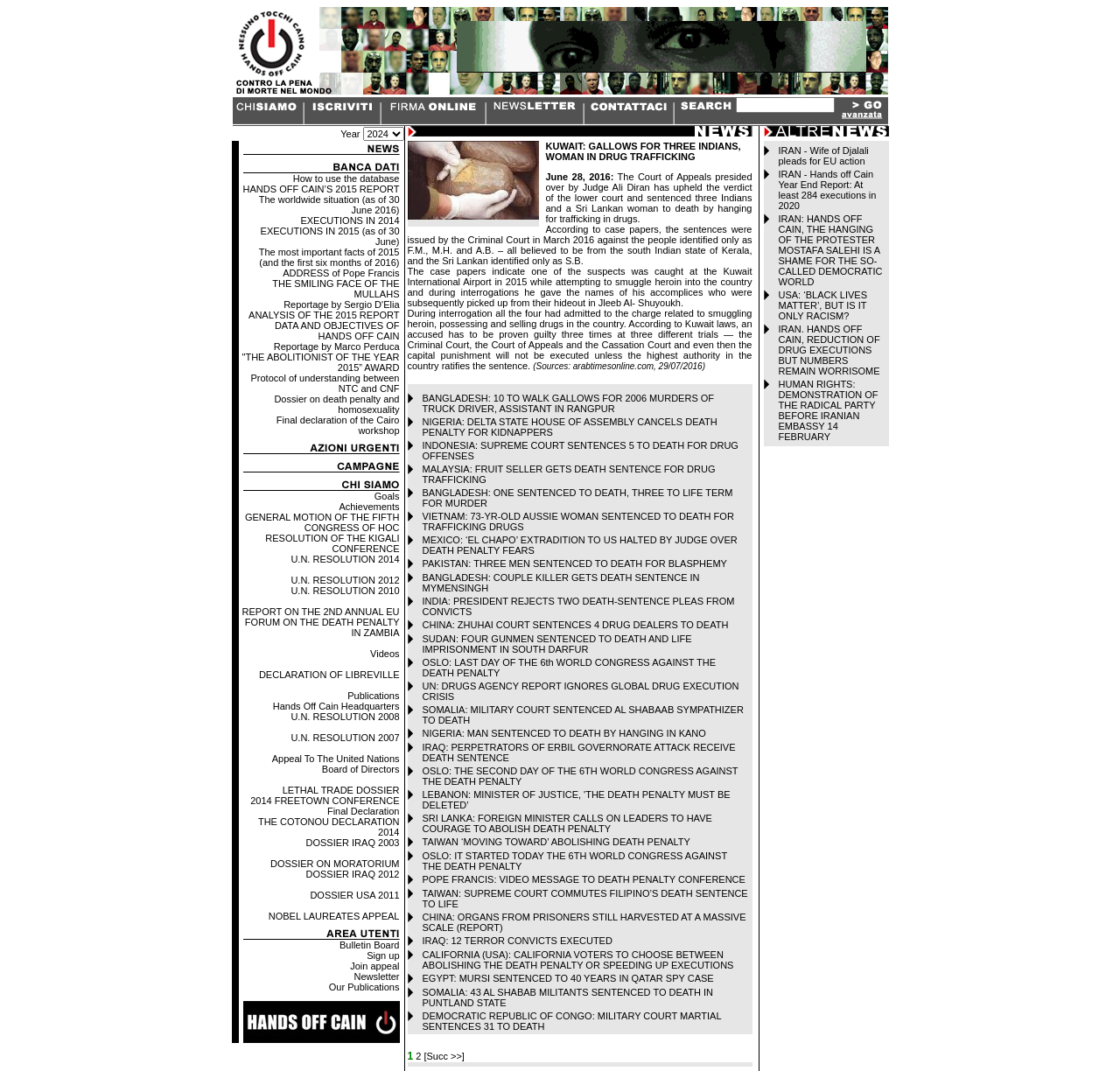Please answer the following question using a single word or phrase: 
What is the text of the submit button?

Submit